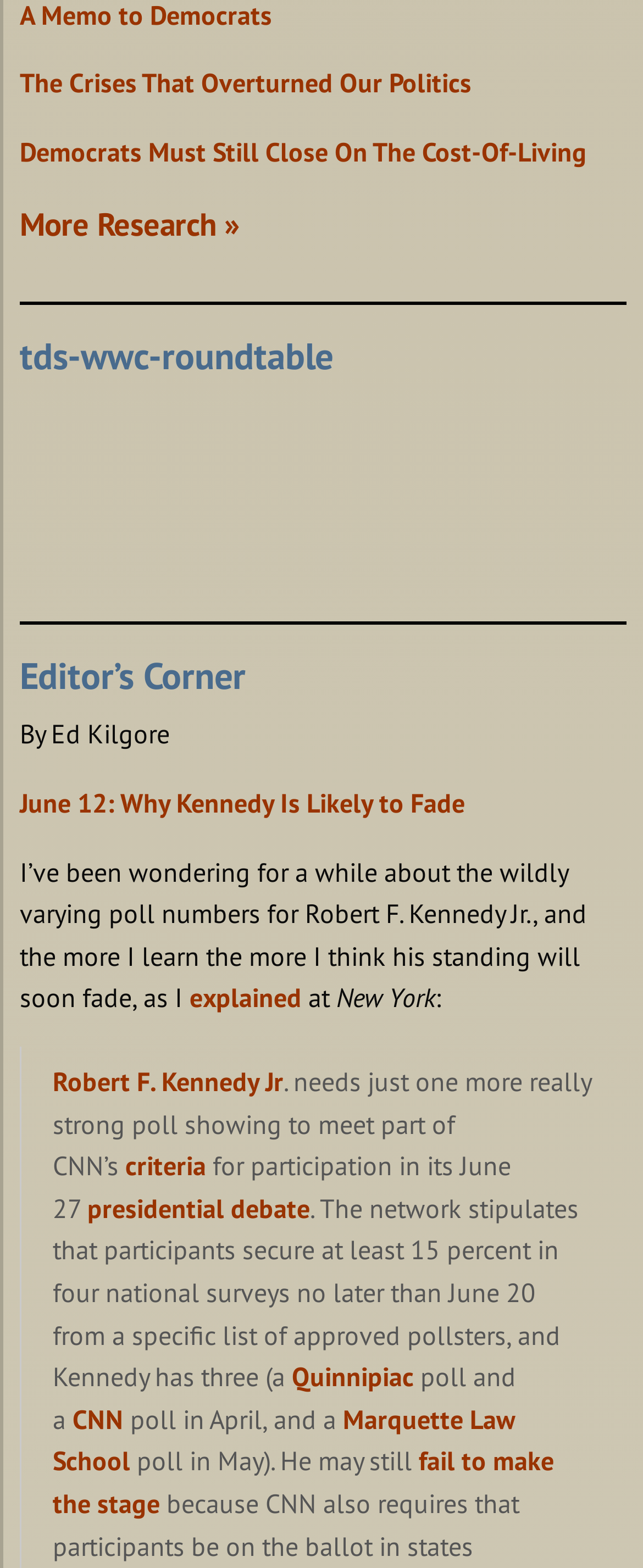Based on the element description: "presidential debate", identify the bounding box coordinates for this UI element. The coordinates must be four float numbers between 0 and 1, listed as [left, top, right, bottom].

[0.136, 0.76, 0.482, 0.781]